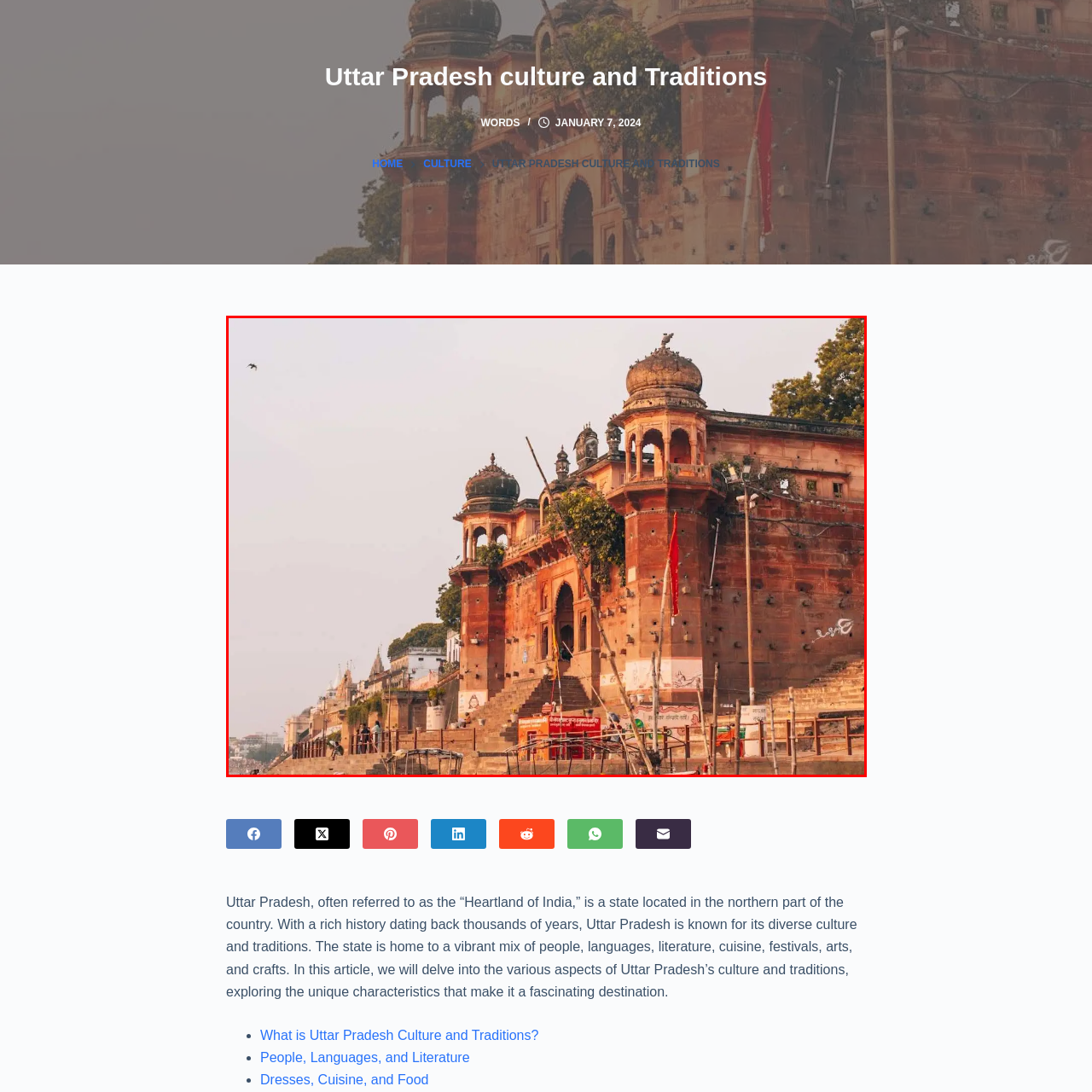Look at the image highlighted by the red boundary and answer the question with a succinct word or phrase:
What is the significance of the greenery on the structure?

Harmony with environment